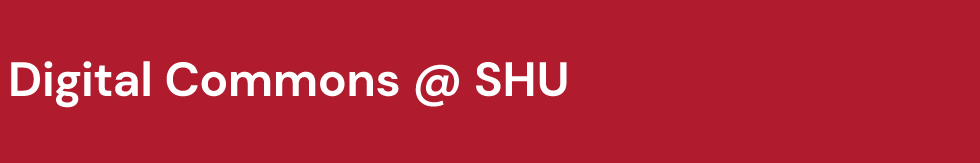Offer a detailed account of the various components present in the image.

The image features the phrase "Digital Commons @ SHU" prominently displayed against a rich red background. This design element serves as a visual header for the DigitalCommons@Sacred Heart University, indicating a digital repository that hosts a variety of academic works and faculty publications. The choice of bold white text against the deep red enhances visibility and establishes a strong brand presence, inviting users to explore the offerings of the School of Computer Science and Engineering. This image plays a crucial role in providing identity and context for the platform, aiming to facilitate access to scholarly resources.